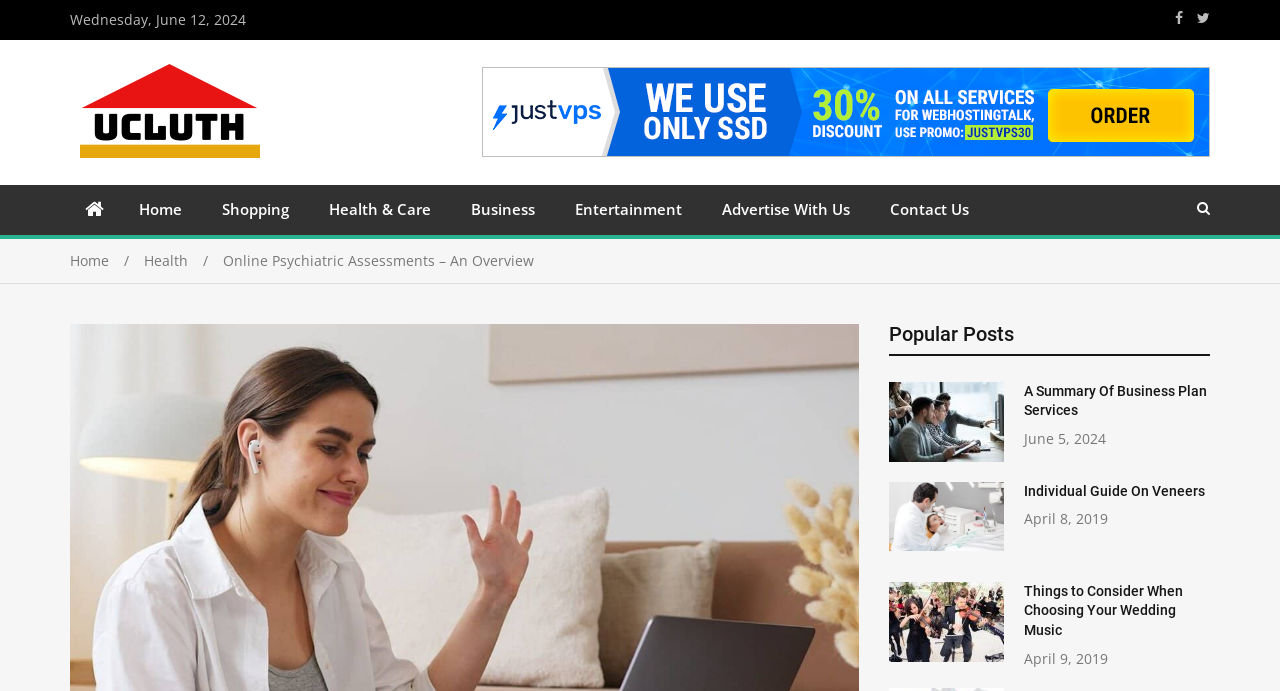Locate the coordinates of the bounding box for the clickable region that fulfills this instruction: "Read A Summary Of Business Plan Services".

[0.8, 0.554, 0.943, 0.605]